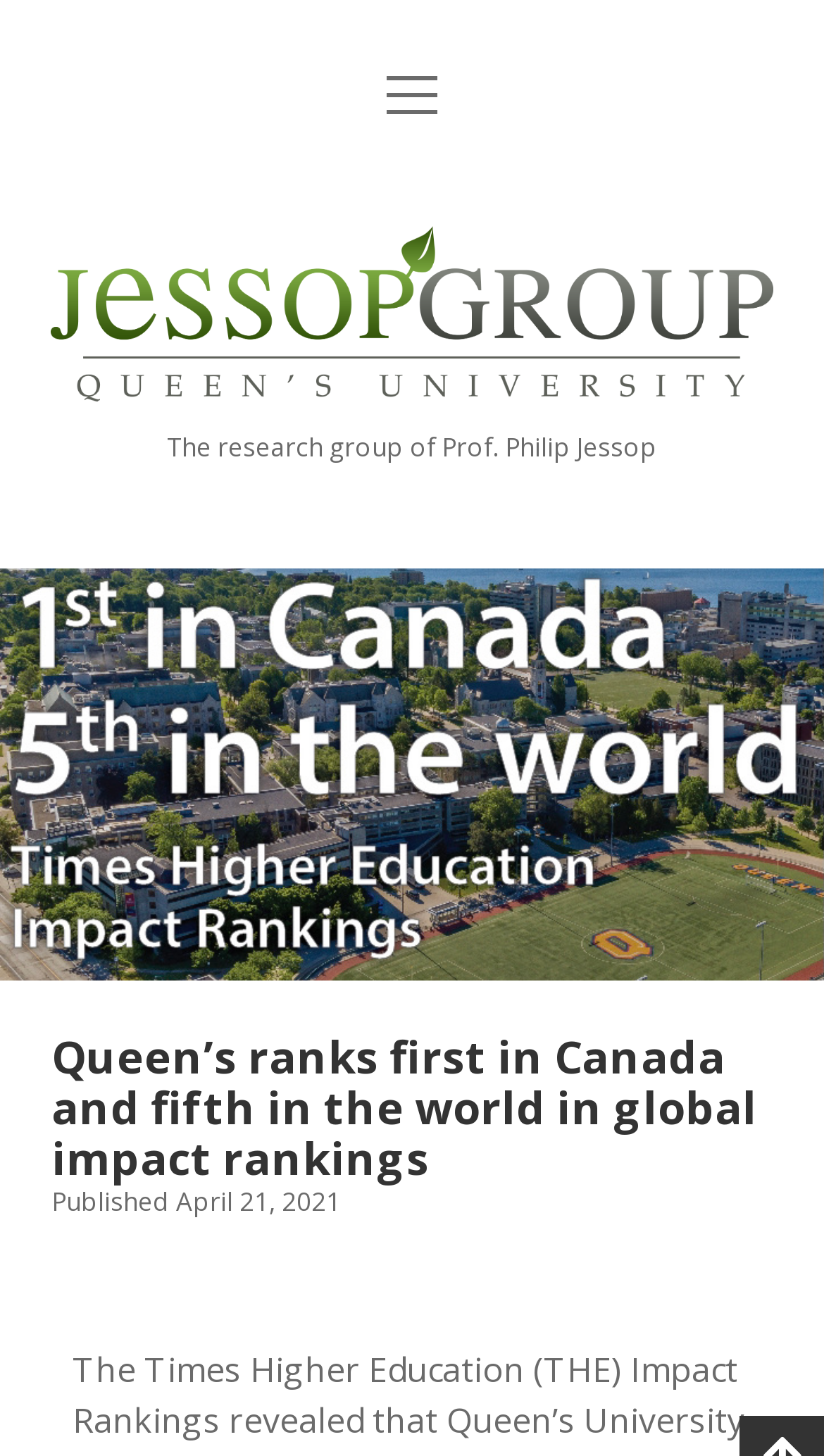Locate the bounding box coordinates of the region to be clicked to comply with the following instruction: "Go to the Contact Us page". The coordinates must be four float numbers between 0 and 1, in the form [left, top, right, bottom].

[0.395, 0.611, 0.605, 0.643]